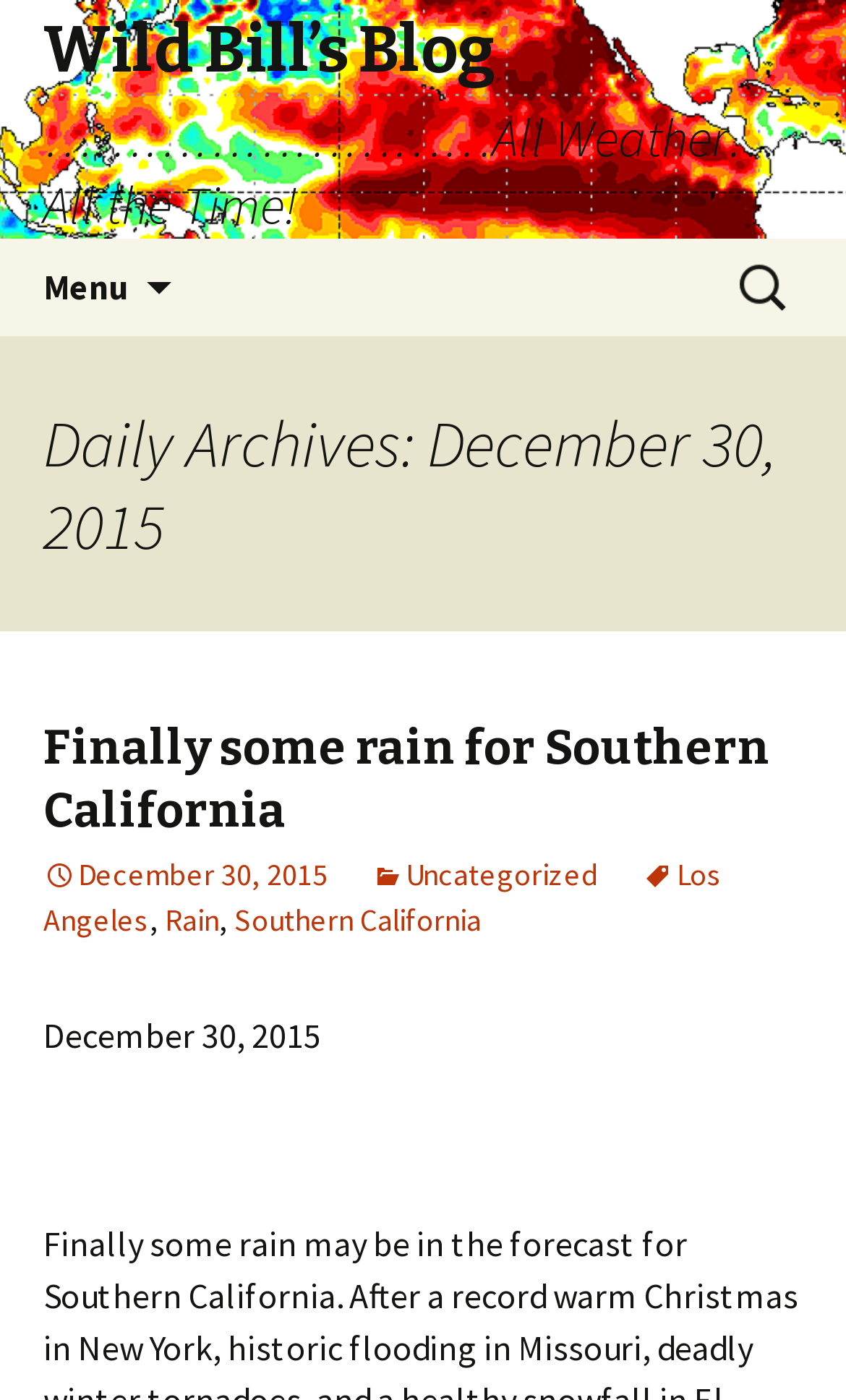Explain the webpage in detail, including its primary components.

The webpage is a blog post titled "Wild Bill's Blog" with a subtitle "………………………All Weather…All the Time!". At the top, there is a menu button on the left and a "Skip to content" link on the right. A search bar is located on the top right corner, with a label "Search for:".

Below the search bar, there is a header section that spans the entire width of the page. It contains a heading that reads "Daily Archives: December 30, 2015". 

Underneath the header, there is a blog post titled "Finally some rain for Southern California". The post has a link to the title, and below it, there are several links and labels, including the date "December 30, 2015", categories "Uncategorized" and "Los Angeles", and tags "Rain" and "Southern California". These links and labels are arranged horizontally, with the date and categories on the left and the tags on the right.